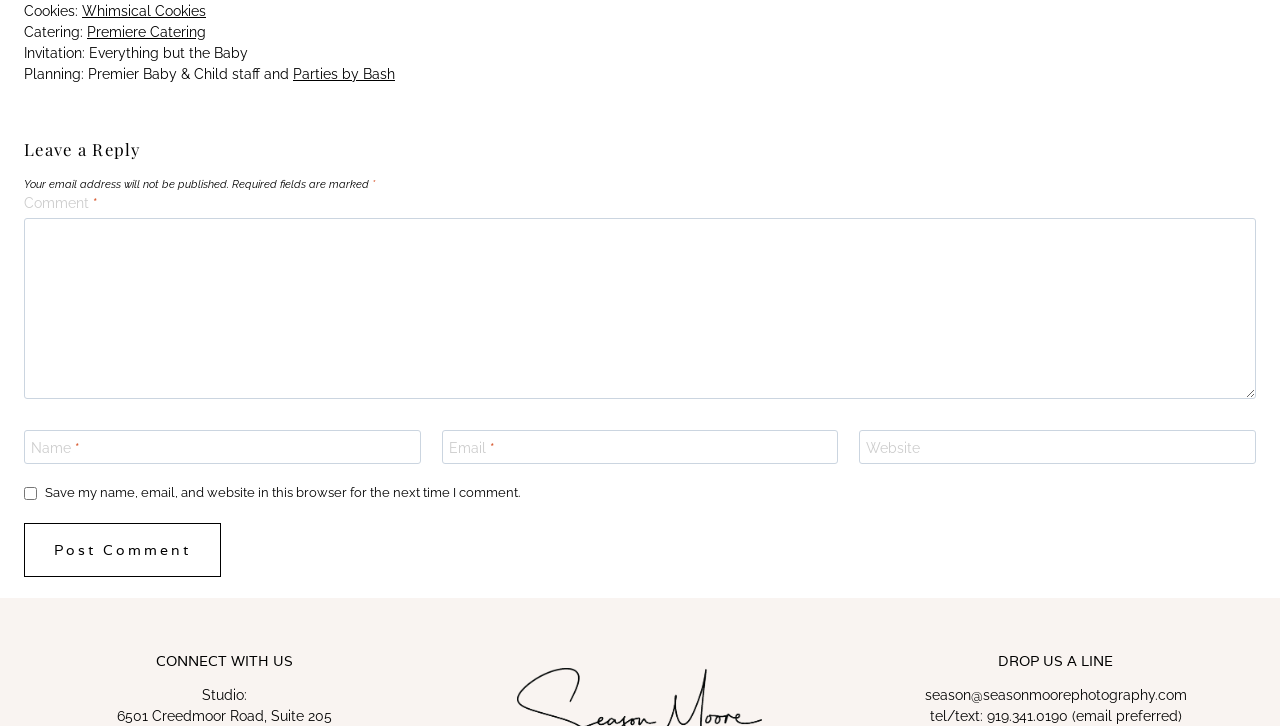Identify the bounding box coordinates of the element to click to follow this instruction: 'Click Premiere Catering'. Ensure the coordinates are four float values between 0 and 1, provided as [left, top, right, bottom].

[0.068, 0.033, 0.161, 0.055]